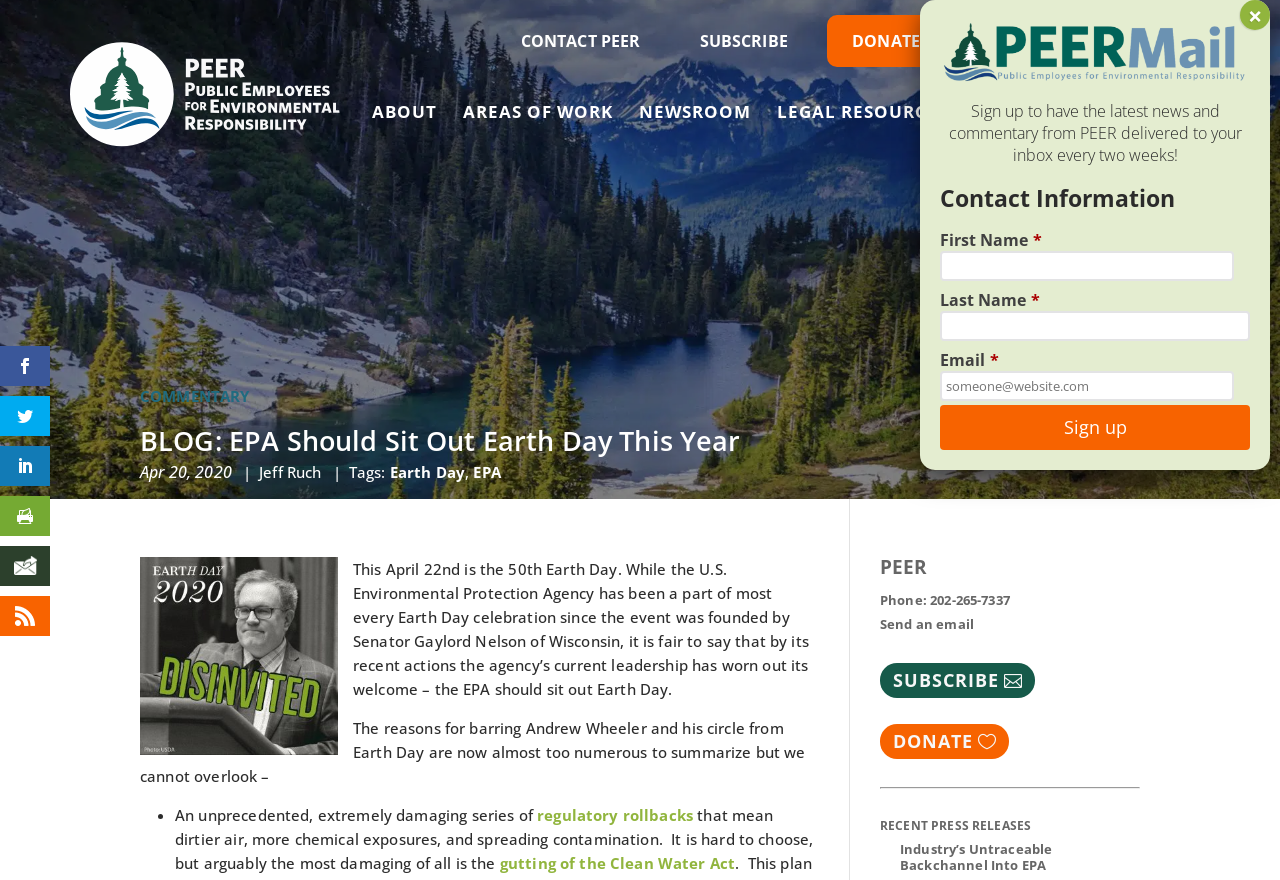What is the purpose of the form?
Utilize the image to construct a detailed and well-explained answer.

The purpose of the form can be inferred from the heading 'Contact Information' and the button 'Sign up', which suggests that the form is used to sign up for a newsletter or receive updates from PEER.